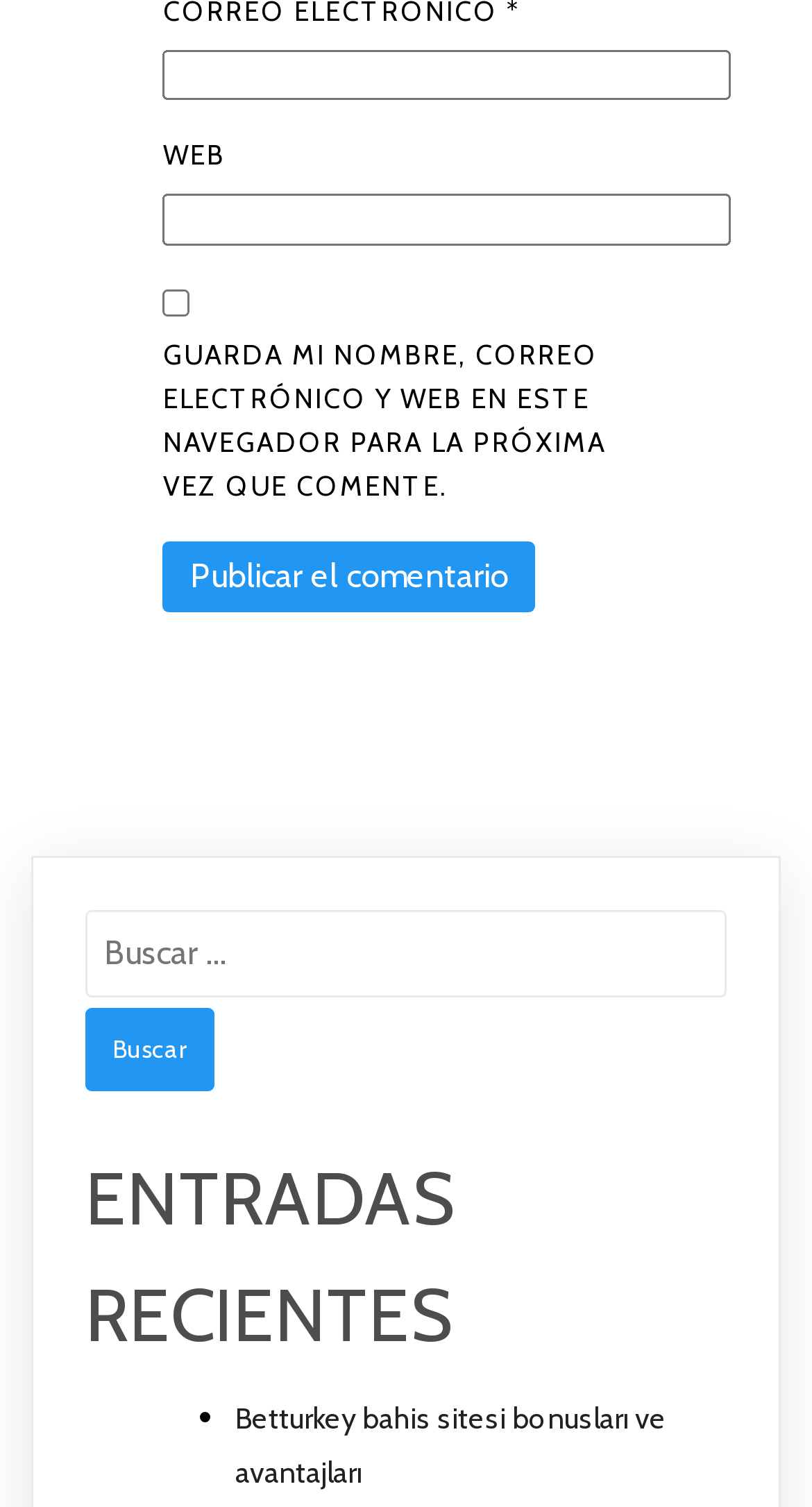Respond with a single word or phrase to the following question:
What is the purpose of the checkbox?

To save name, email, and web for next comment